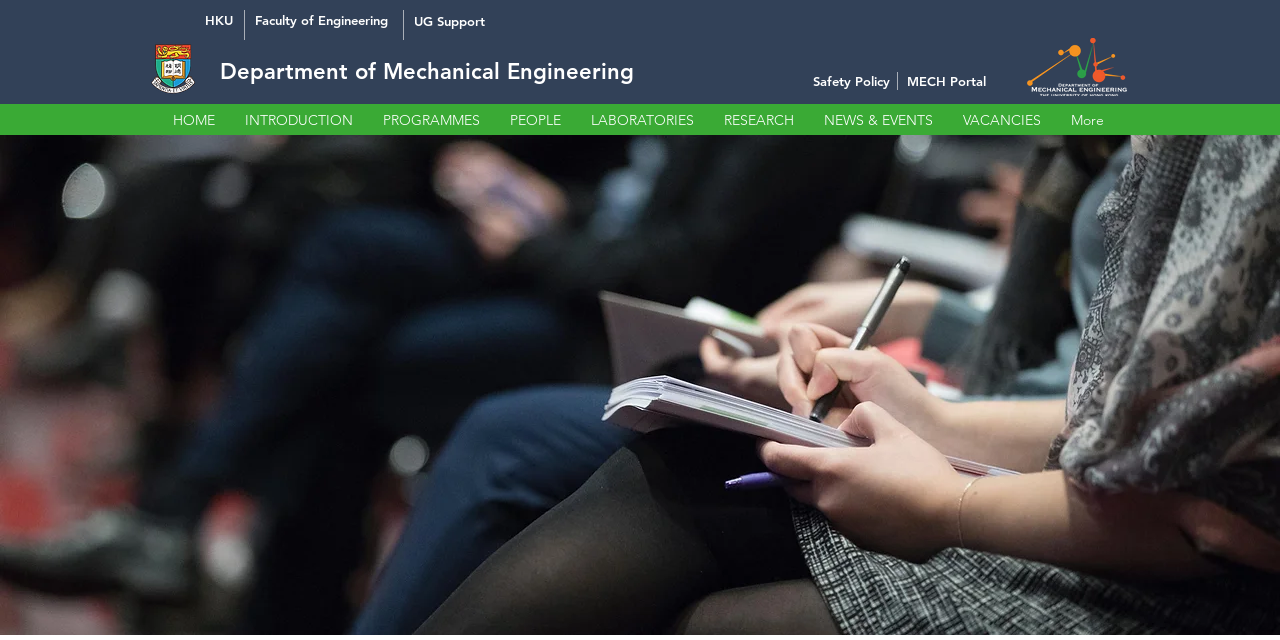Using the image as a reference, answer the following question in as much detail as possible:
What is the department's name?

The department's name is mentioned in the link 'Department of Mechanical Engineering' with a bounding box of [0.166, 0.081, 0.504, 0.141]. This link is located below the HKU logo and above the navigation menu.